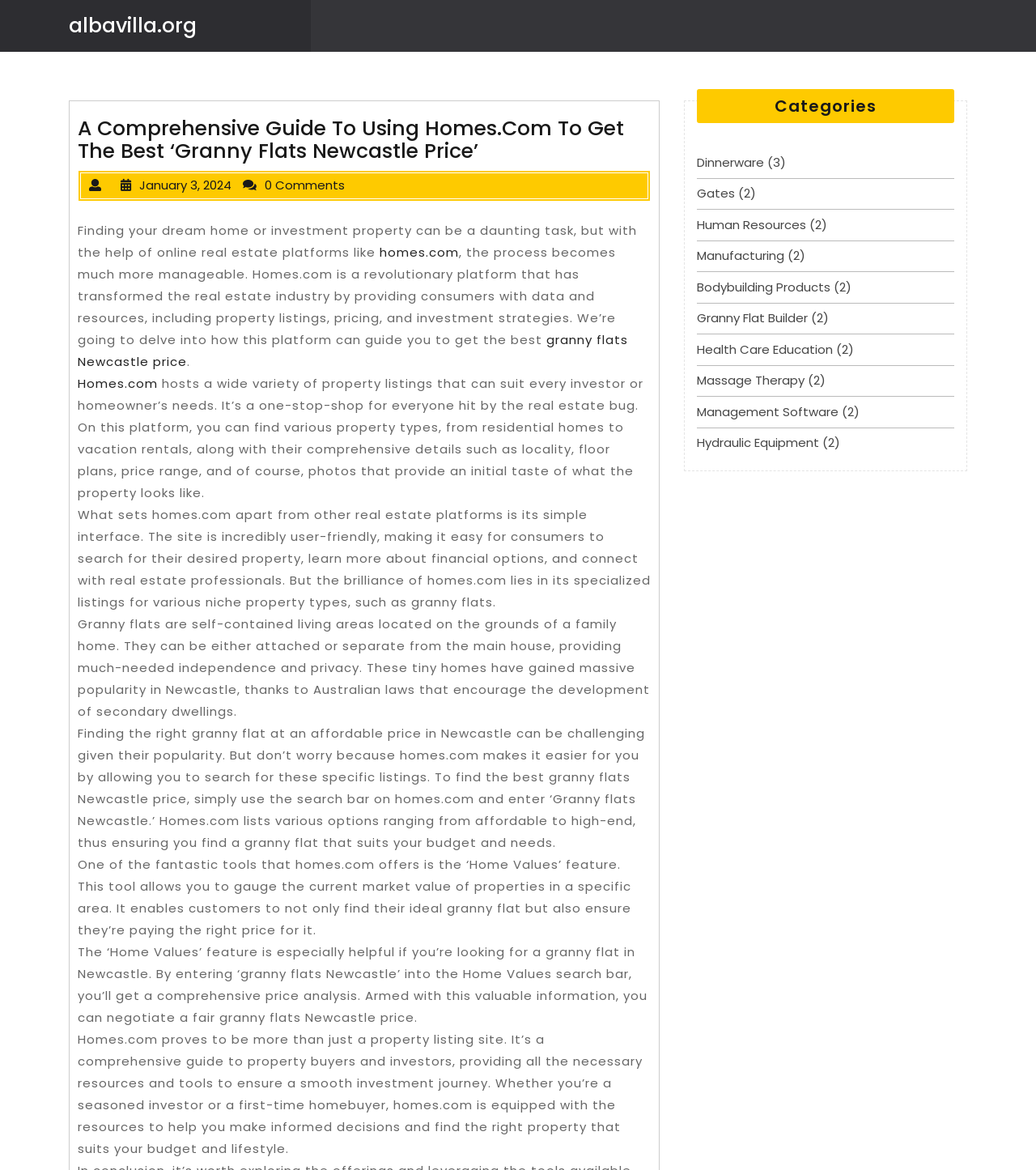What type of property is popular in Newcastle?
Please interpret the details in the image and answer the question thoroughly.

According to the article, granny flats are self-contained living areas located on the grounds of a family home, and they have gained massive popularity in Newcastle due to Australian laws that encourage the development of secondary dwellings.